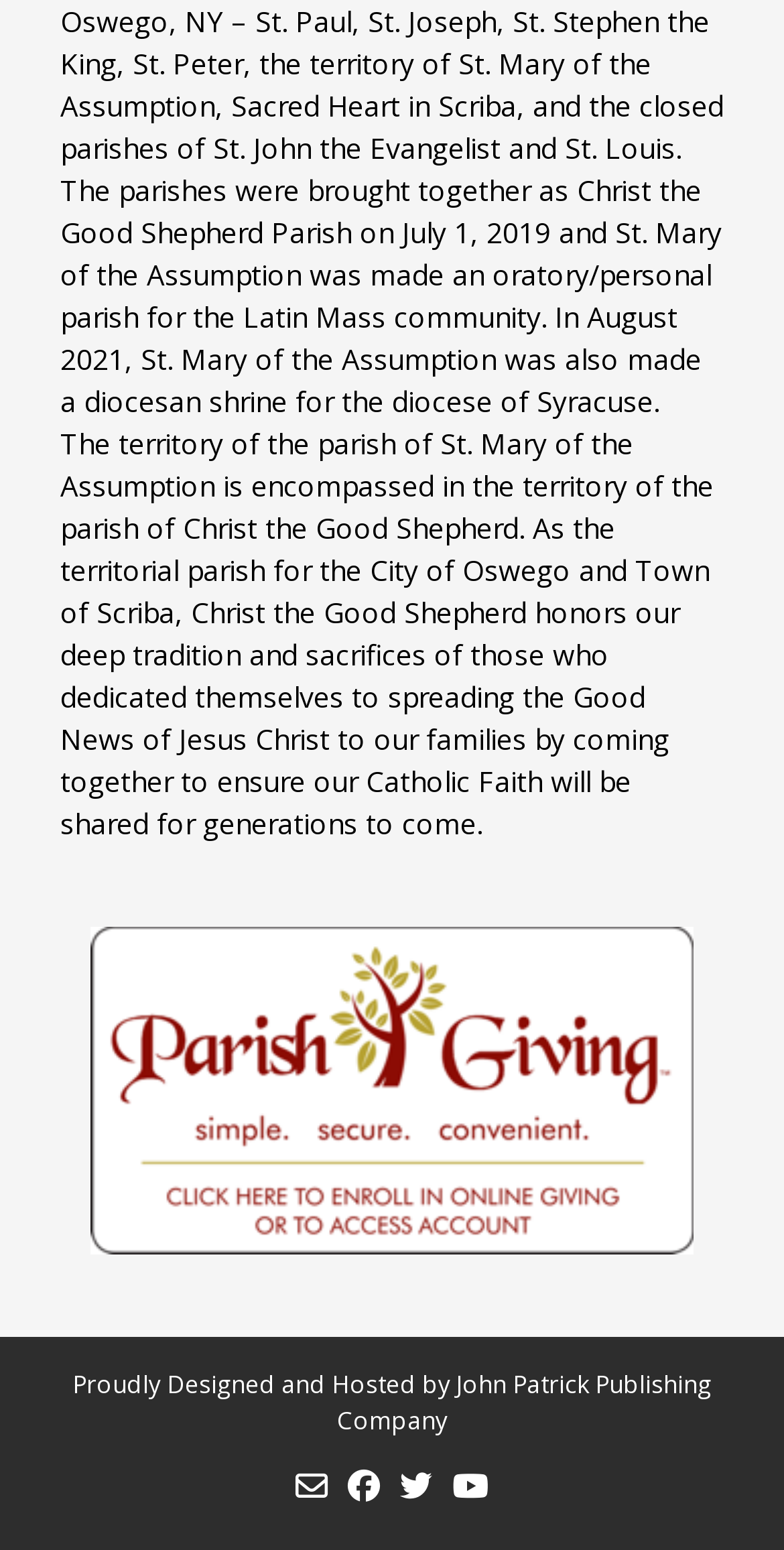Who designed and hosted the webpage?
Please provide a comprehensive answer based on the details in the screenshot.

The StaticText element with bounding box coordinates [0.092, 0.882, 0.582, 0.904] mentions 'Proudly Designed and Hosted by', and the adjacent link element with bounding box coordinates [0.429, 0.882, 0.908, 0.928] reveals the answer to be John Patrick Publishing Company.